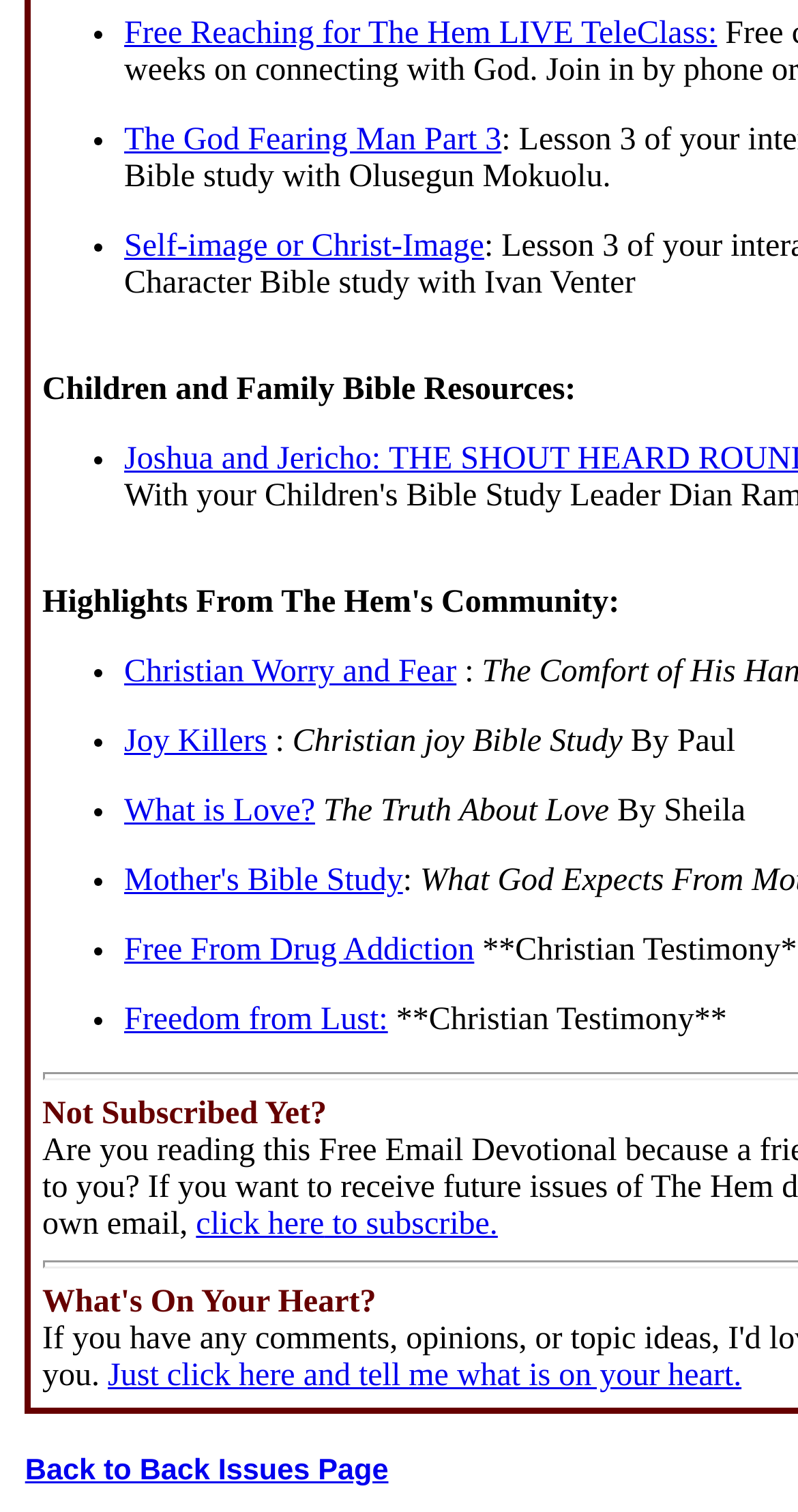Please provide the bounding box coordinates for the element that needs to be clicked to perform the following instruction: "Click on 'Free Reaching for The Hem LIVE TeleClass:' link". The coordinates should be given as four float numbers between 0 and 1, i.e., [left, top, right, bottom].

[0.156, 0.011, 0.899, 0.034]